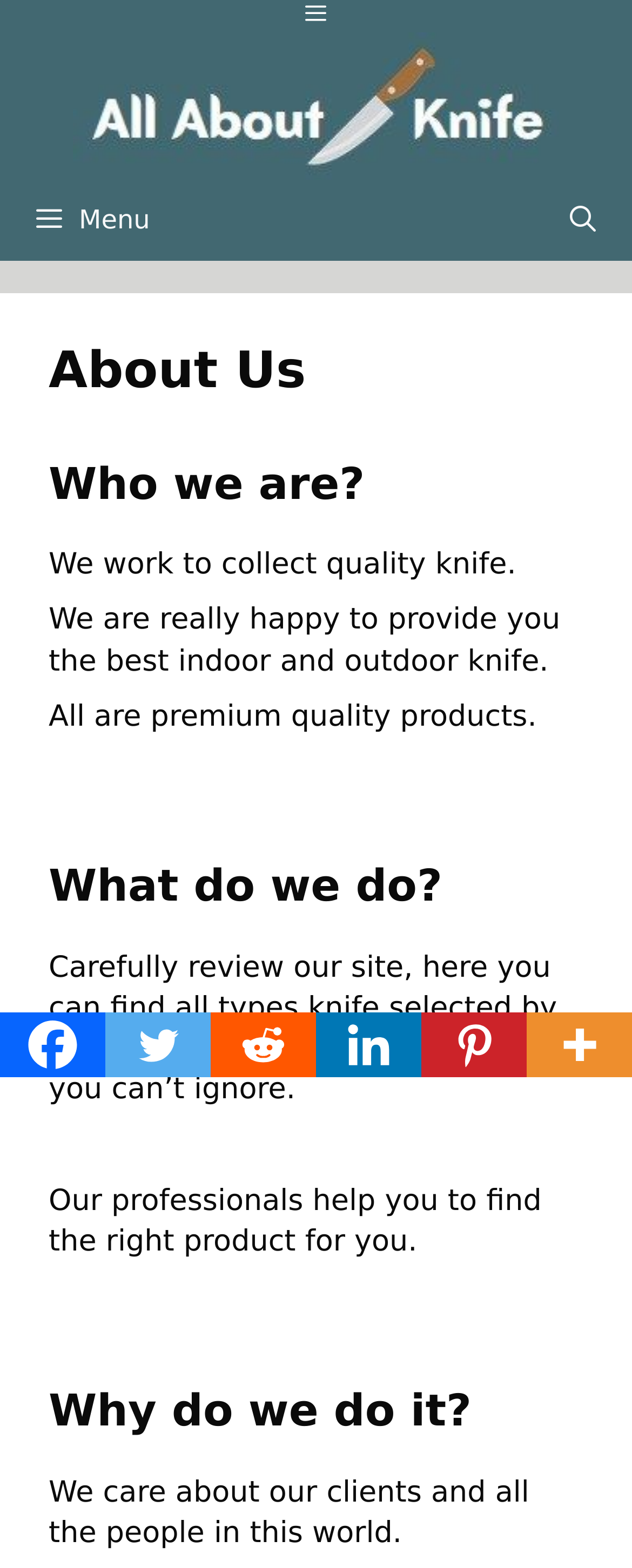Please find the bounding box coordinates of the section that needs to be clicked to achieve this instruction: "Go to All About Knife page".

[0.115, 0.056, 0.885, 0.078]